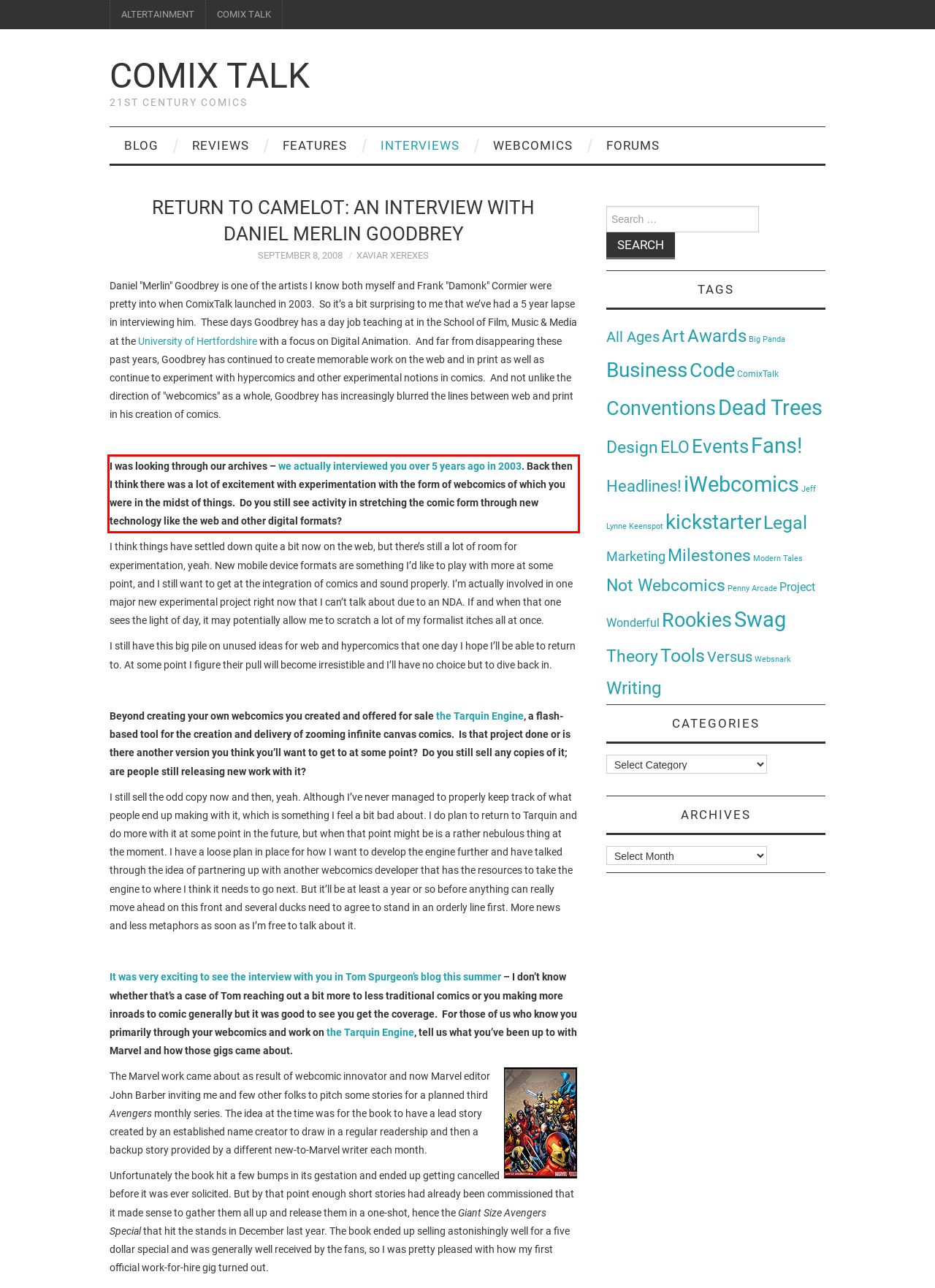Examine the screenshot of the webpage, locate the red bounding box, and generate the text contained within it.

I was looking through our archives – we actually interviewed you over 5 years ago in 2003. Back then I think there was a lot of excitement with experimentation with the form of webcomics of which you were in the midst of things. Do you still see activity in stretching the comic form through new technology like the web and other digital formats?